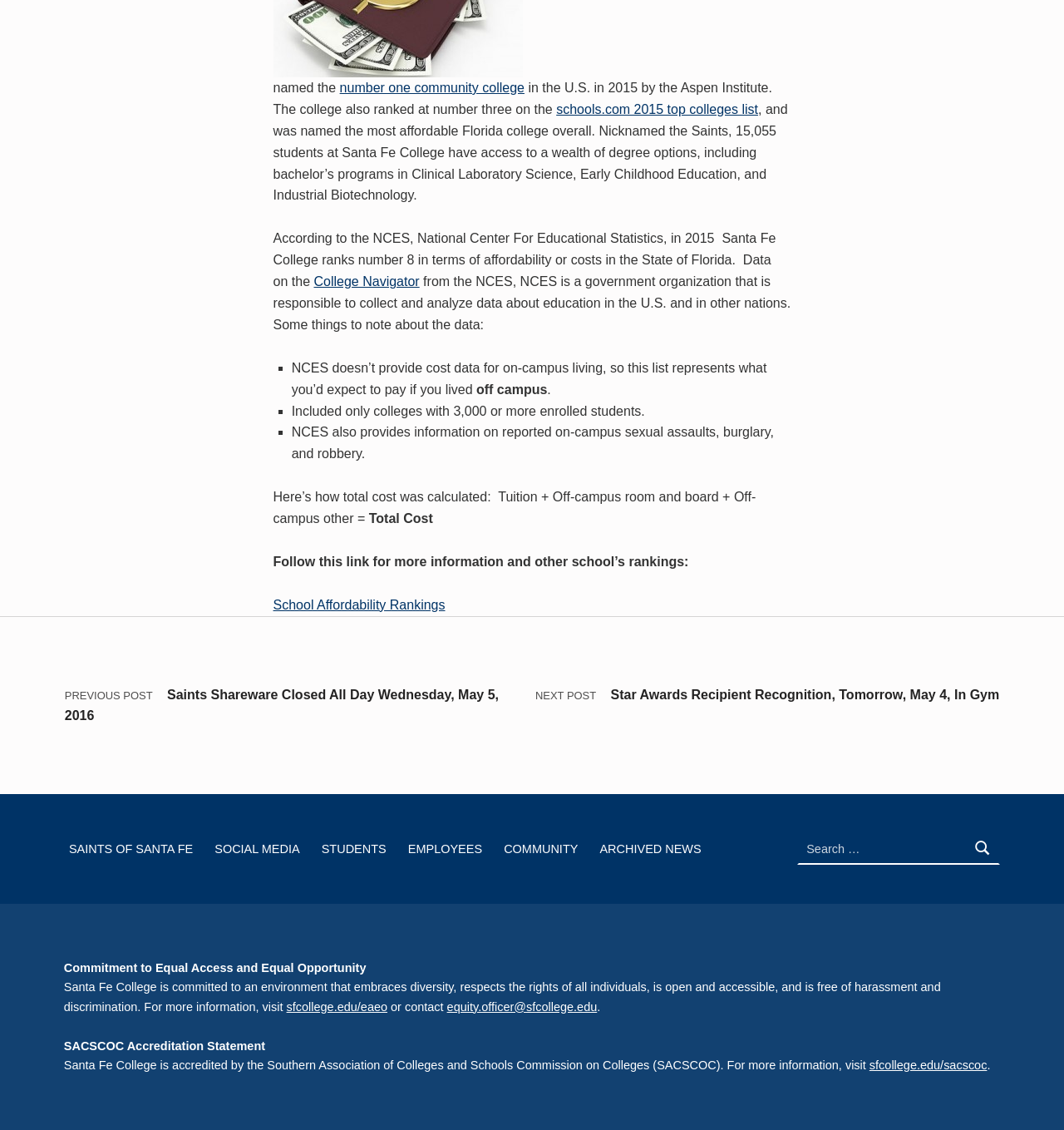Bounding box coordinates are given in the format (top-left x, top-left y, bottom-right x, bottom-right y). All values should be floating point numbers between 0 and 1. Provide the bounding box coordinate for the UI element described as: parent_node: Search for: value="Search"

[0.907, 0.734, 0.94, 0.769]